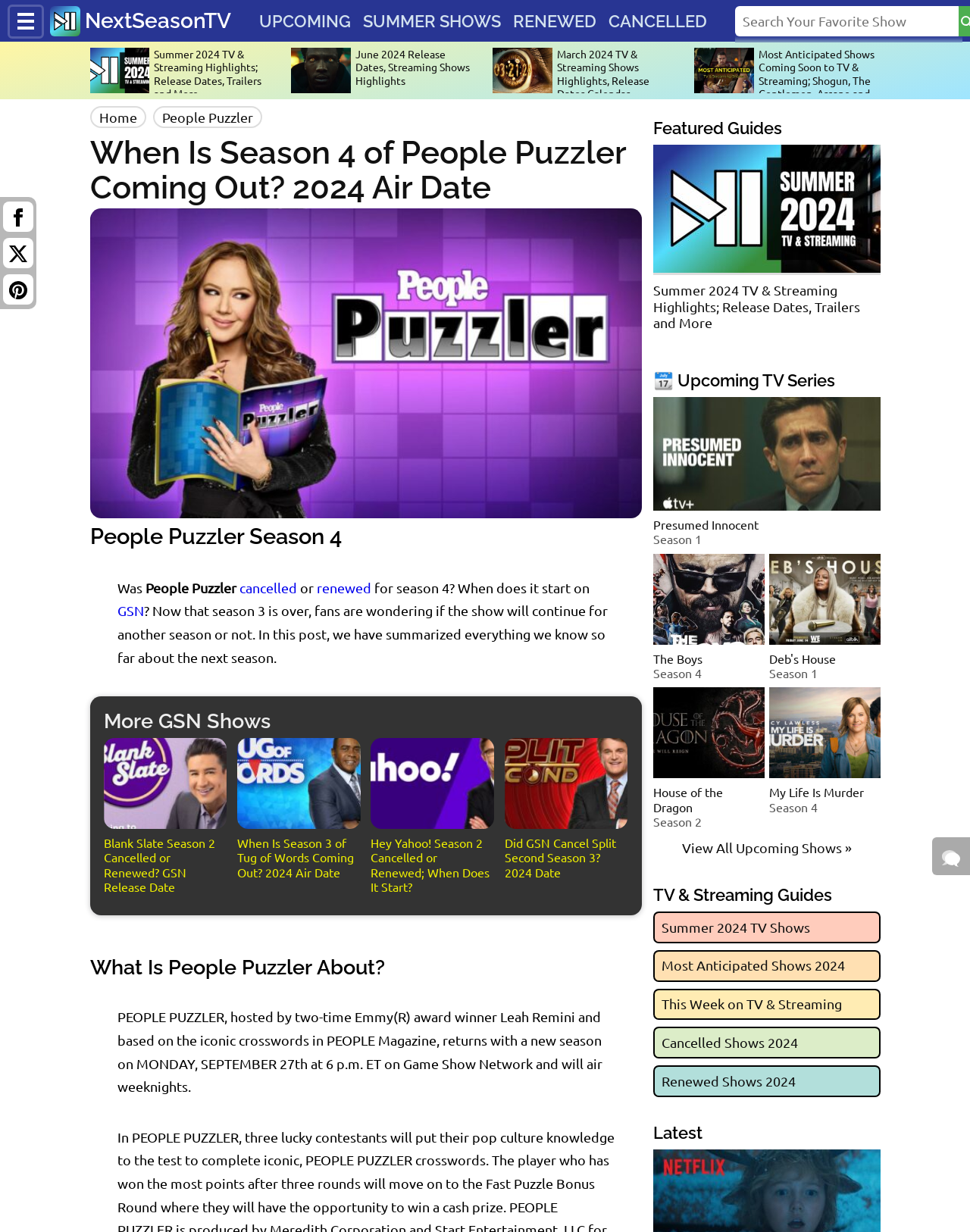Can you look at the image and give a comprehensive answer to the question:
What is the name of the network airing People Puzzler?

The webpage mentions that 'PEOPLE PUZZLER... returns with a new season on MONDAY, SEPTEMBER 27th at 6 p.m. ET on Game Show Network and will air weeknights.'